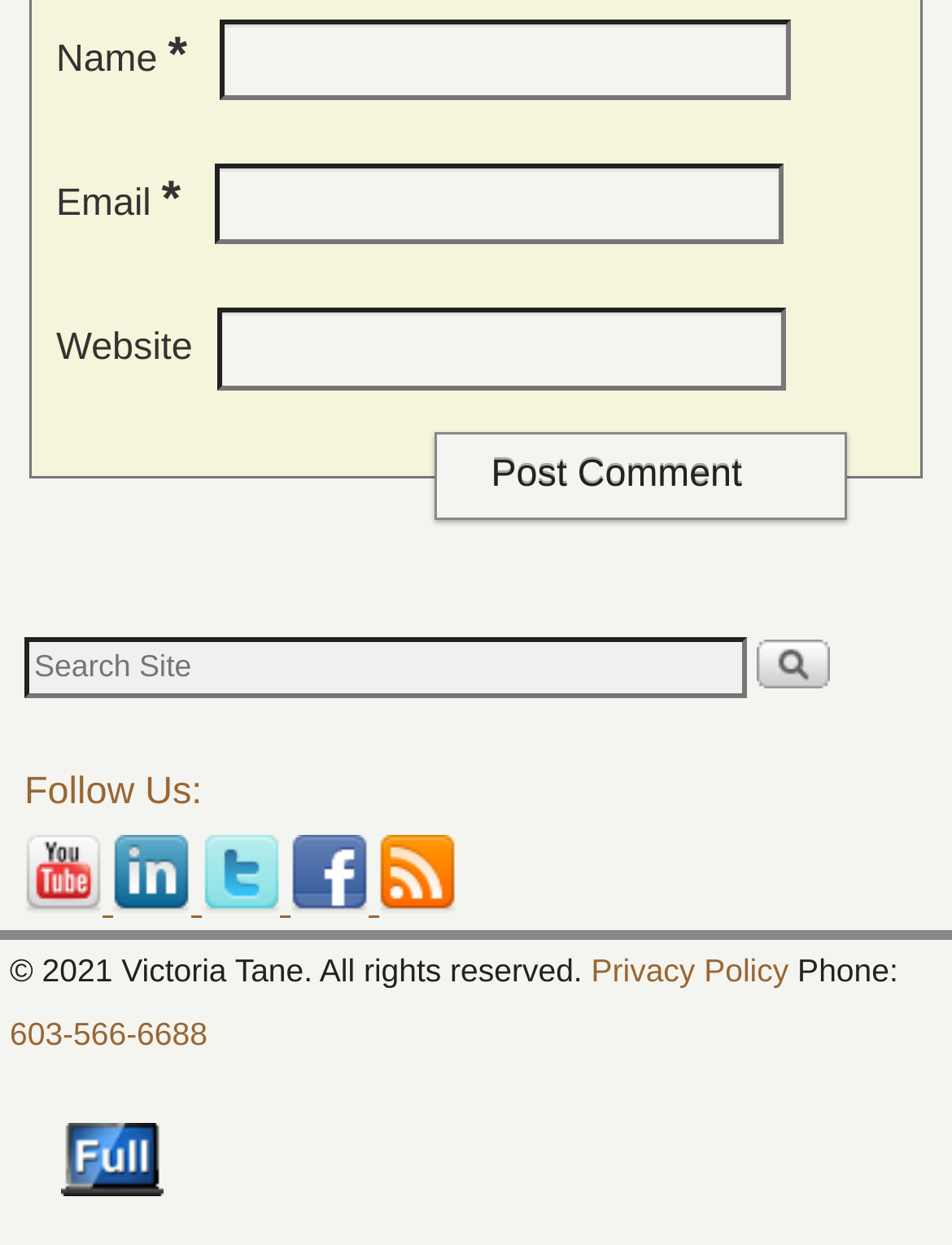Highlight the bounding box coordinates of the element you need to click to perform the following instruction: "Post a comment."

[0.457, 0.348, 0.89, 0.417]